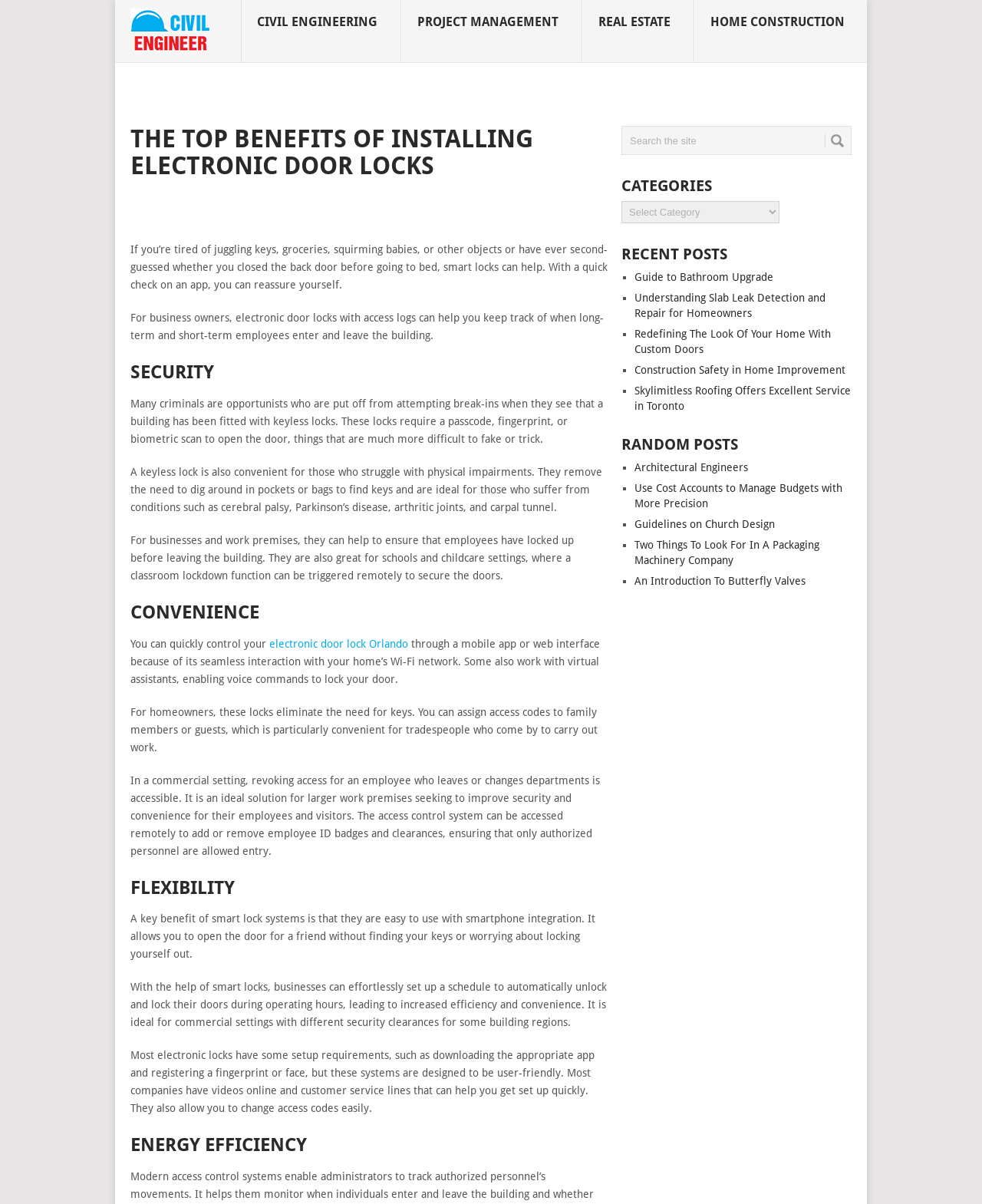Using the information shown in the image, answer the question with as much detail as possible: What is the main topic of this webpage?

Based on the webpage content, the main topic is about the benefits of installing electronic door locks, including security, convenience, flexibility, and energy efficiency.